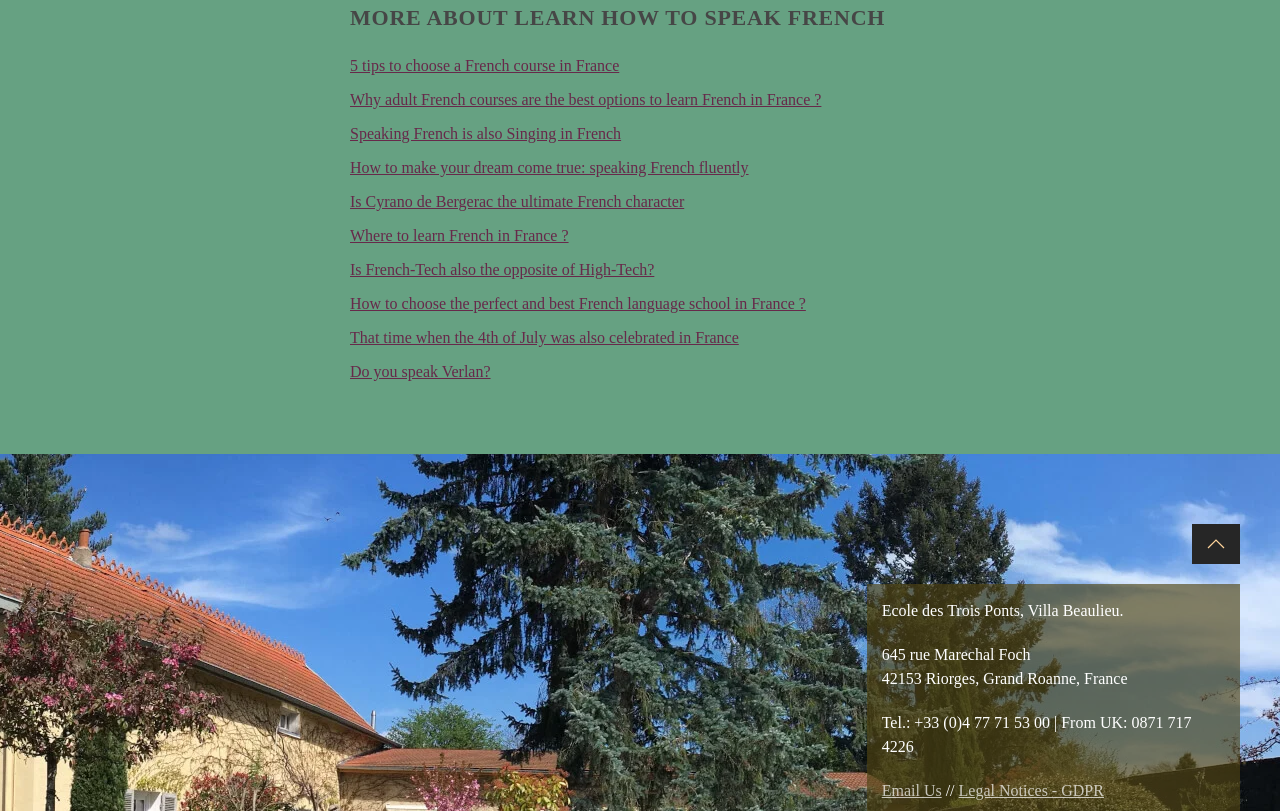Please identify the bounding box coordinates of the element's region that I should click in order to complete the following instruction: "Click to order Bactoreduct without a current prescription". The bounding box coordinates consist of four float numbers between 0 and 1, i.e., [left, top, right, bottom].

None